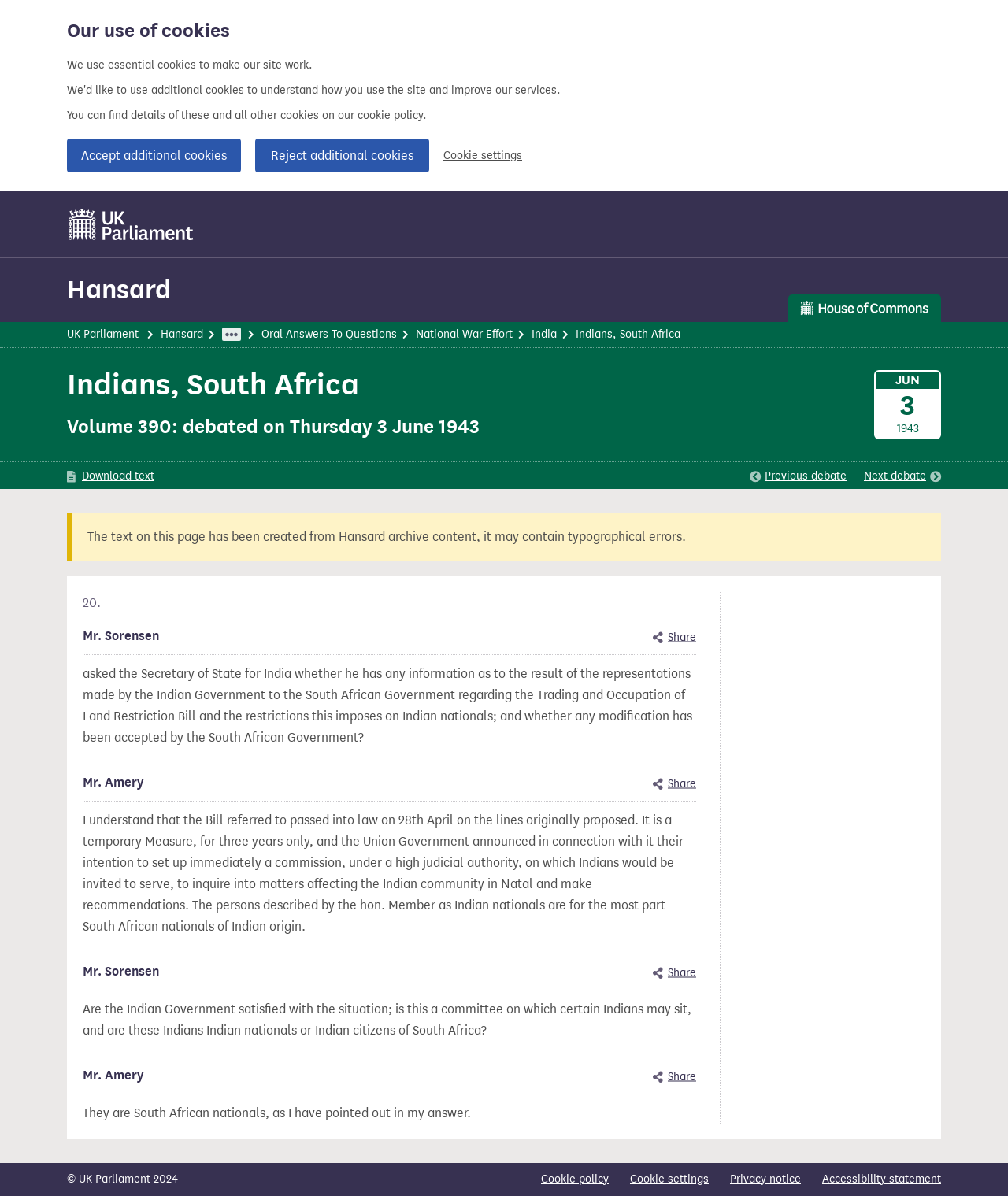Answer succinctly with a single word or phrase:
What is the topic of the debate?

Indians, South Africa